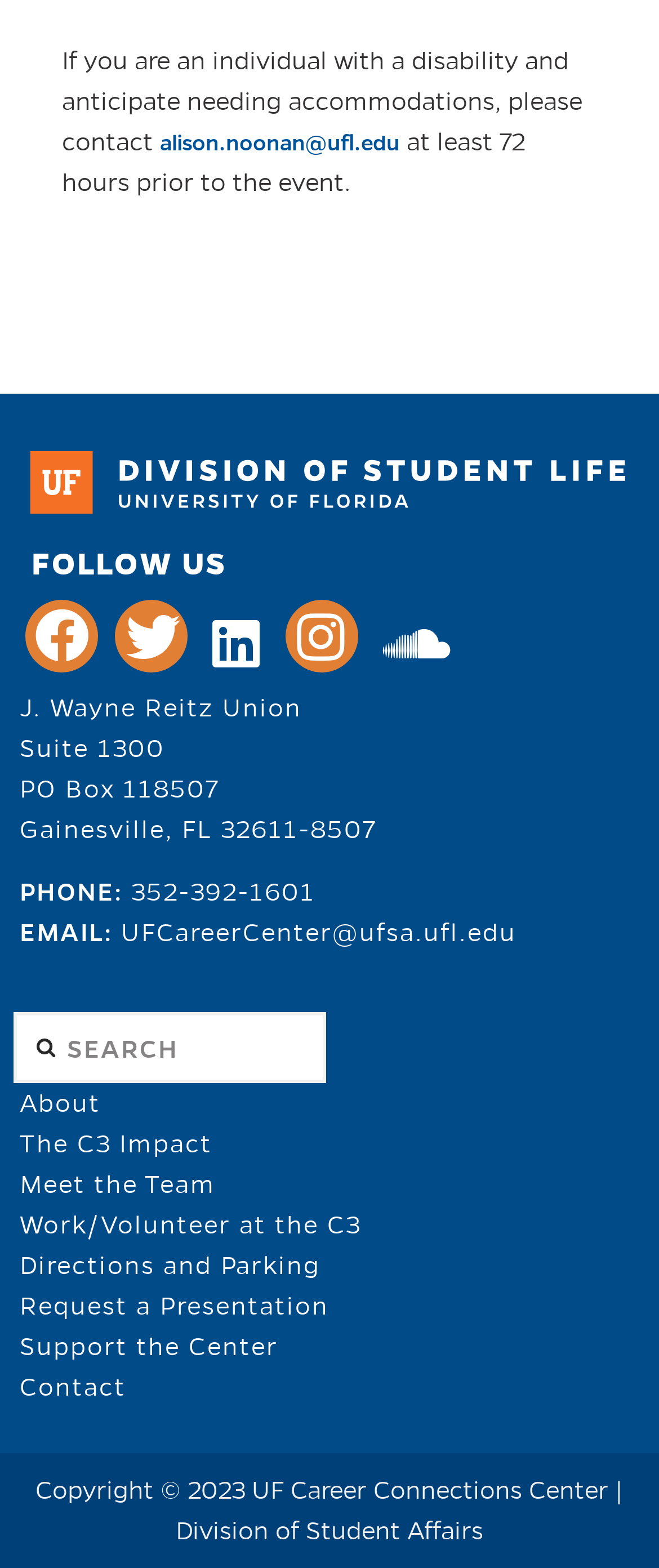Please give a one-word or short phrase response to the following question: 
What social media platforms can you follow the Division of Student Life on?

Facebook, Twitter, LinkedIn, Instagram, SoundCloud